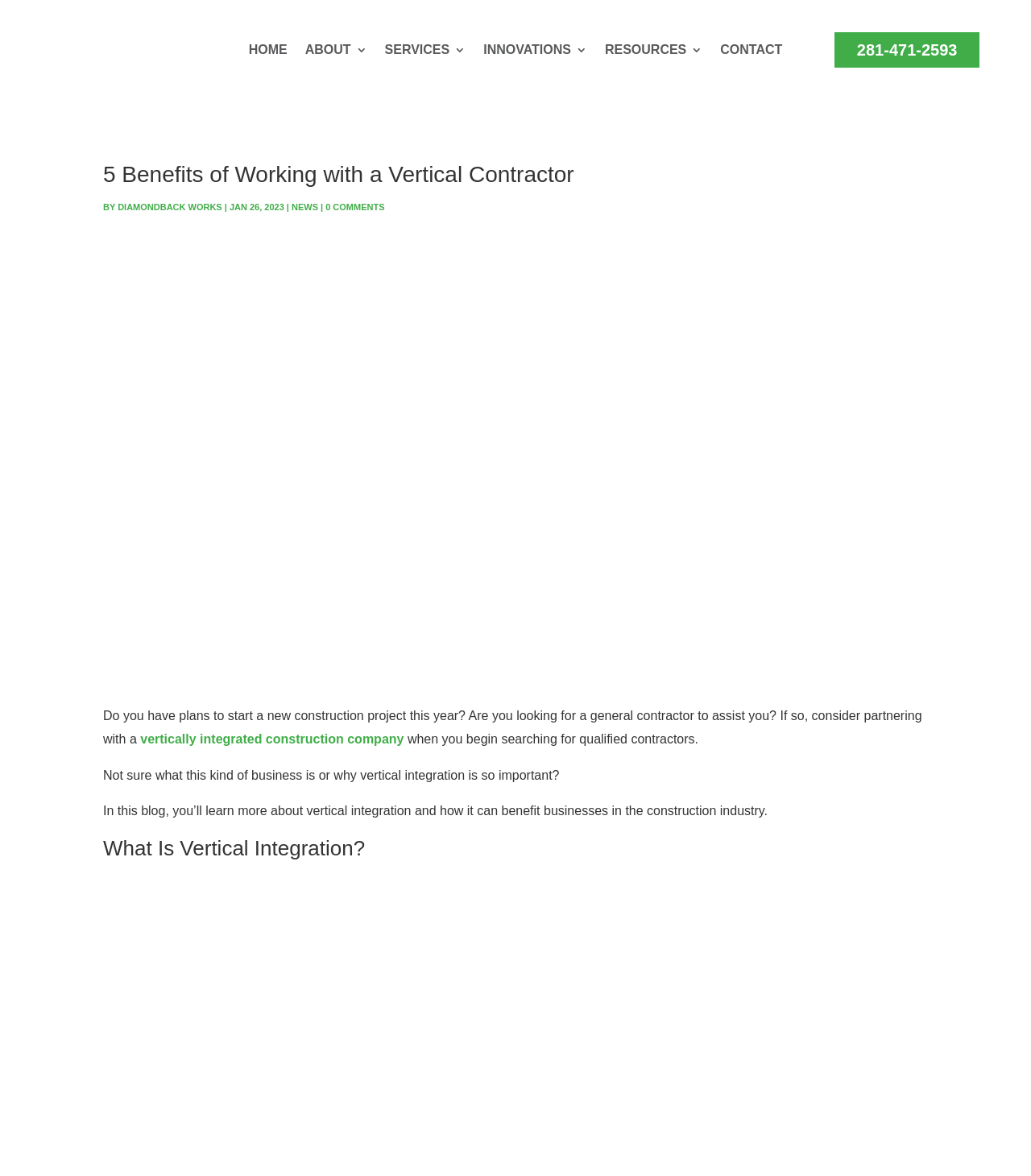Locate the bounding box coordinates of the clickable region necessary to complete the following instruction: "Click the CONTACT link". Provide the coordinates in the format of four float numbers between 0 and 1, i.e., [left, top, right, bottom].

[0.699, 0.038, 0.759, 0.053]